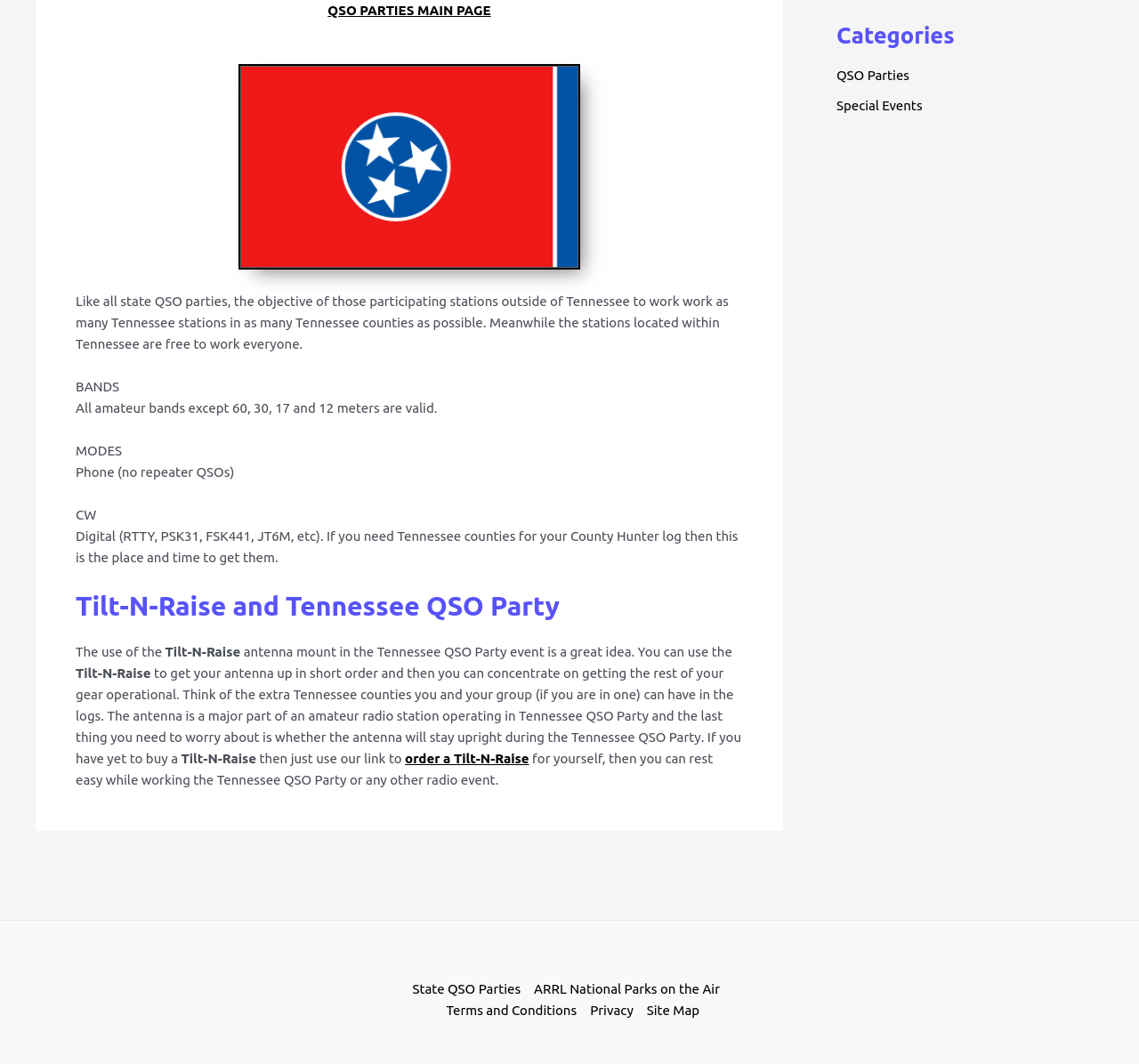Please determine the bounding box of the UI element that matches this description: Privacy. The coordinates should be given as (top-left x, top-left y, bottom-right x, bottom-right y), with all values between 0 and 1.

[0.512, 0.939, 0.562, 0.96]